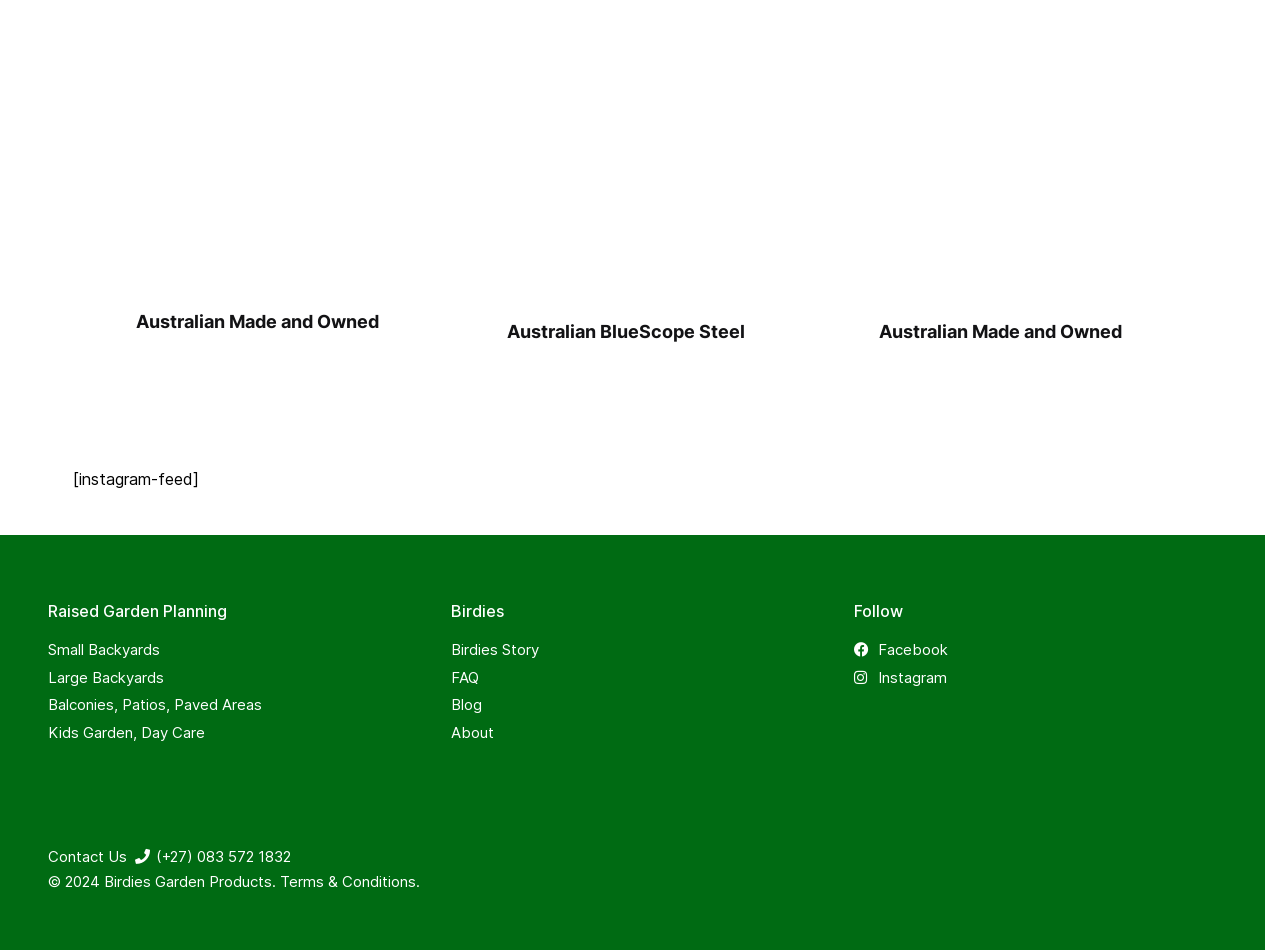Point out the bounding box coordinates of the section to click in order to follow this instruction: "Follow on Facebook".

[0.667, 0.674, 0.741, 0.694]